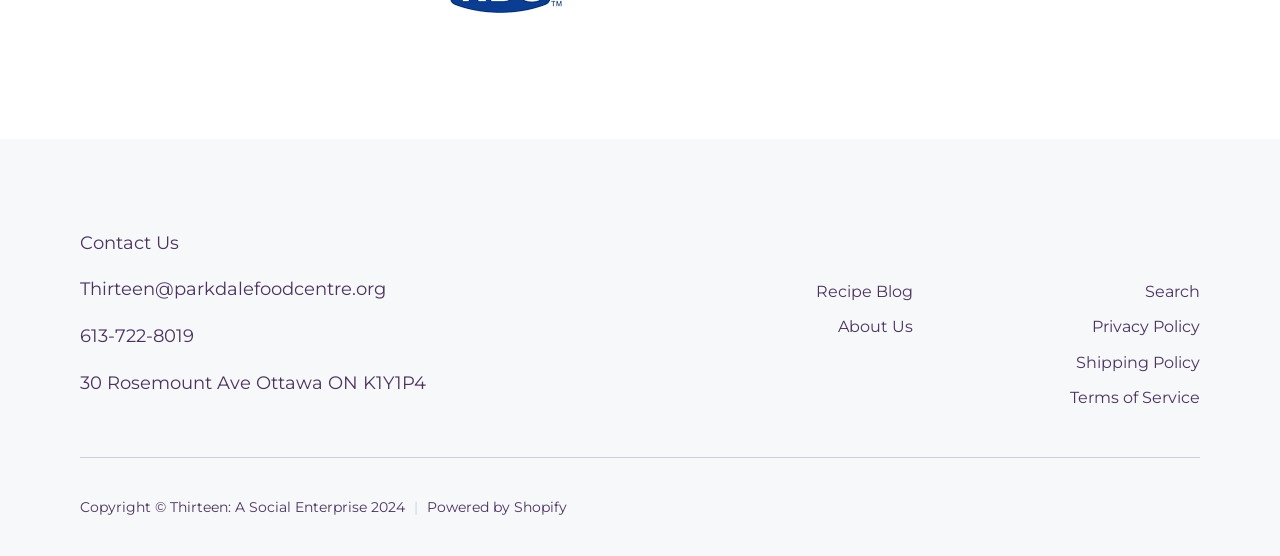What is the platform that powers Thirteen's website?
Use the image to answer the question with a single word or phrase.

Shopify